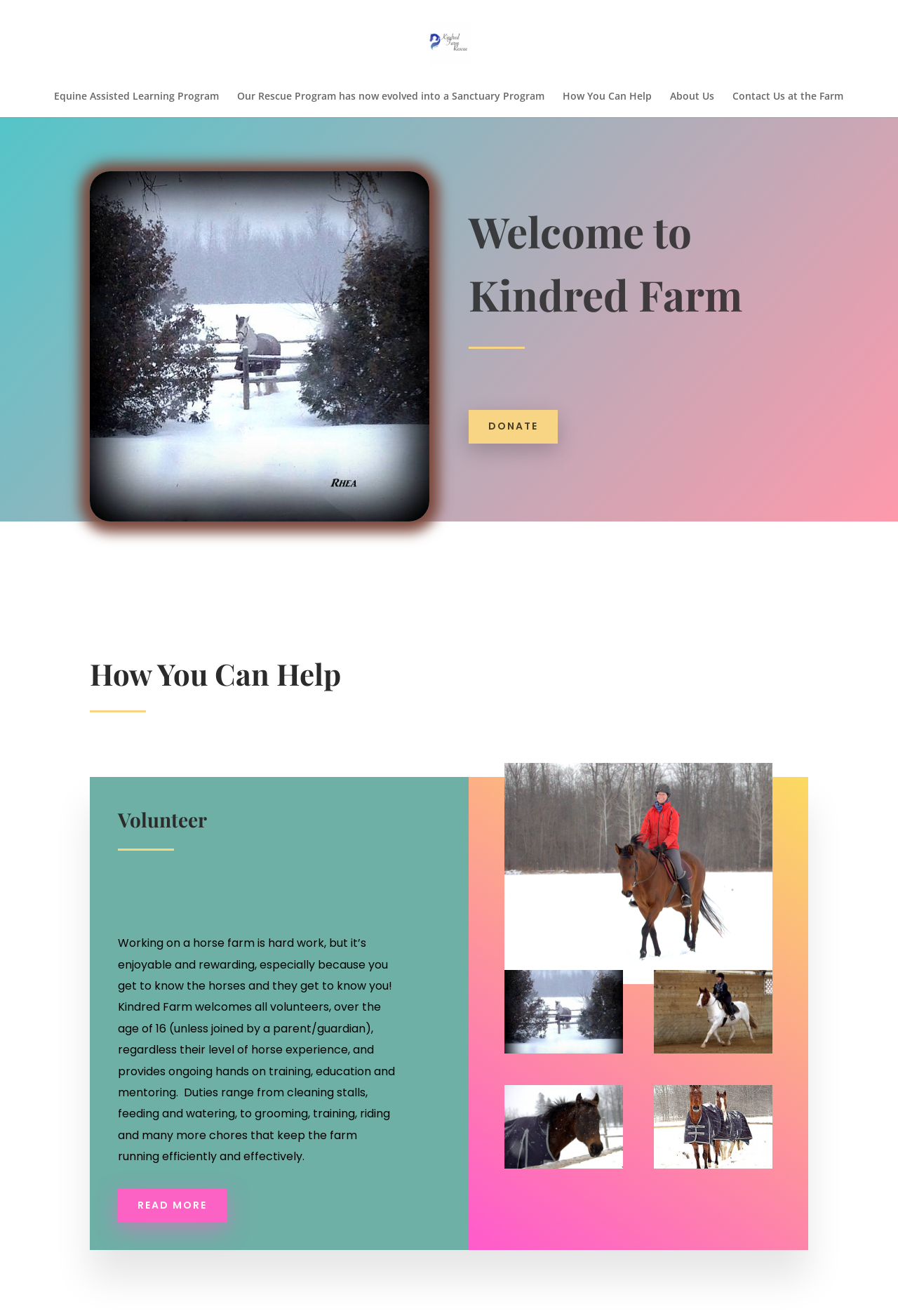How many social media links are there?
Use the screenshot to answer the question with a single word or phrase.

4